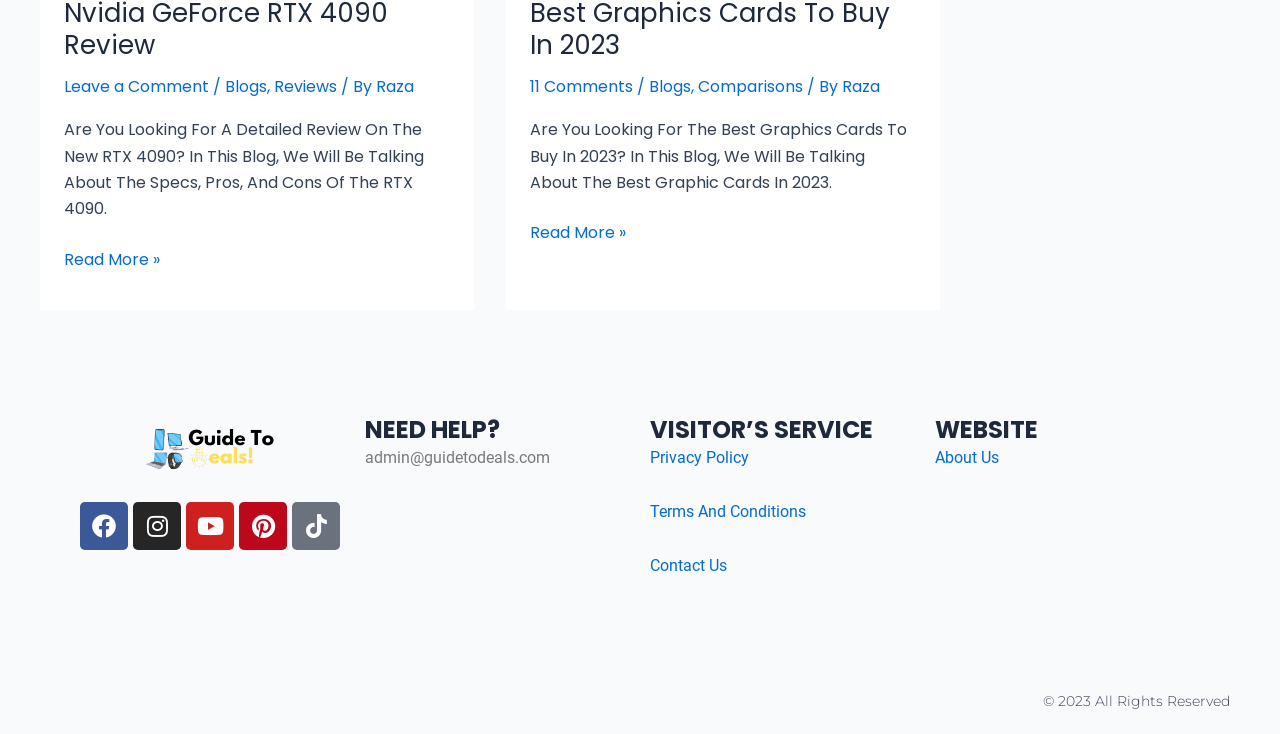Locate the bounding box coordinates of the segment that needs to be clicked to meet this instruction: "View the Privacy Policy".

[0.508, 0.61, 0.585, 0.636]